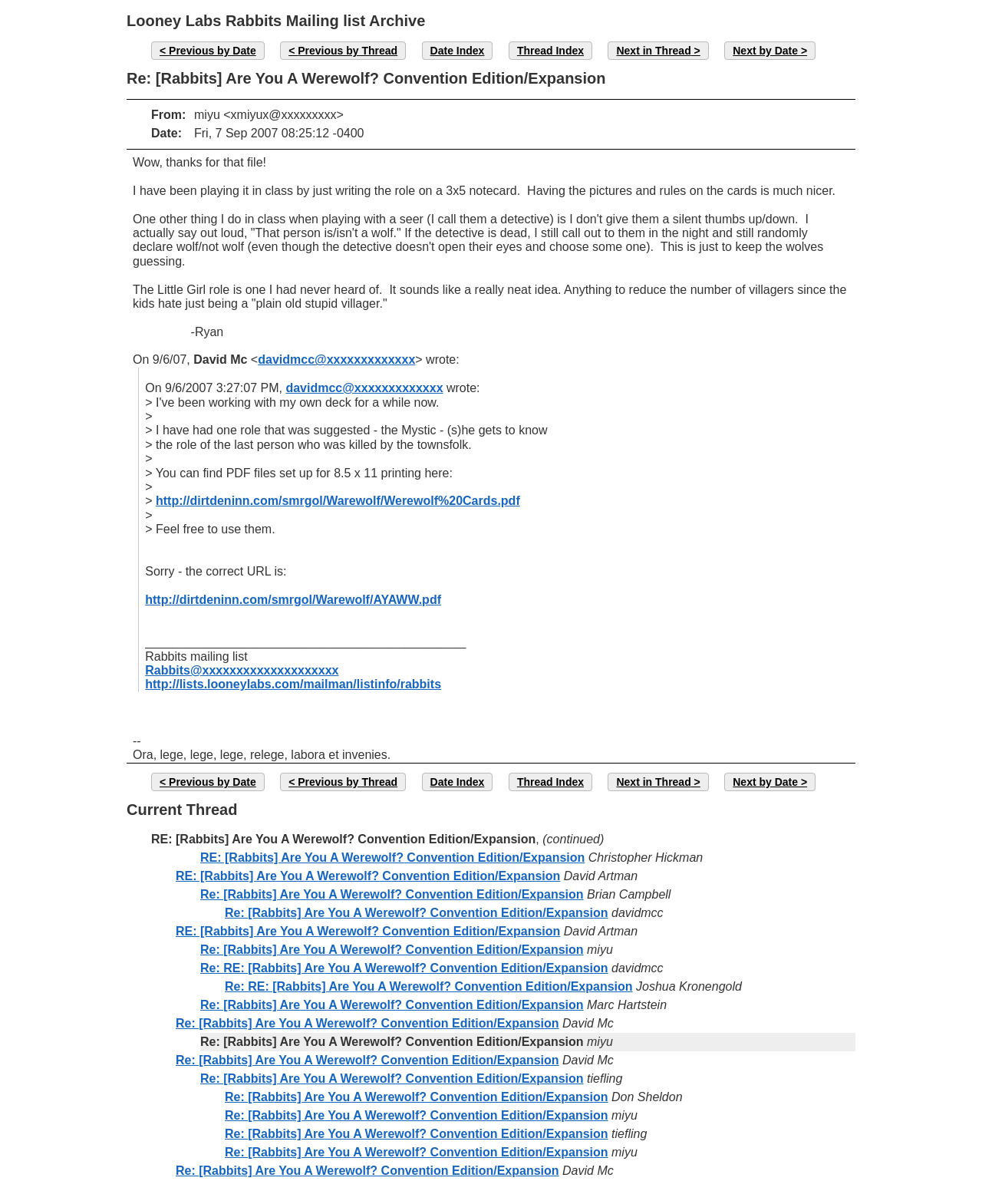Locate the bounding box coordinates of the clickable element to fulfill the following instruction: "View next thread". Provide the coordinates as four float numbers between 0 and 1 in the format [left, top, right, bottom].

[0.619, 0.034, 0.722, 0.05]